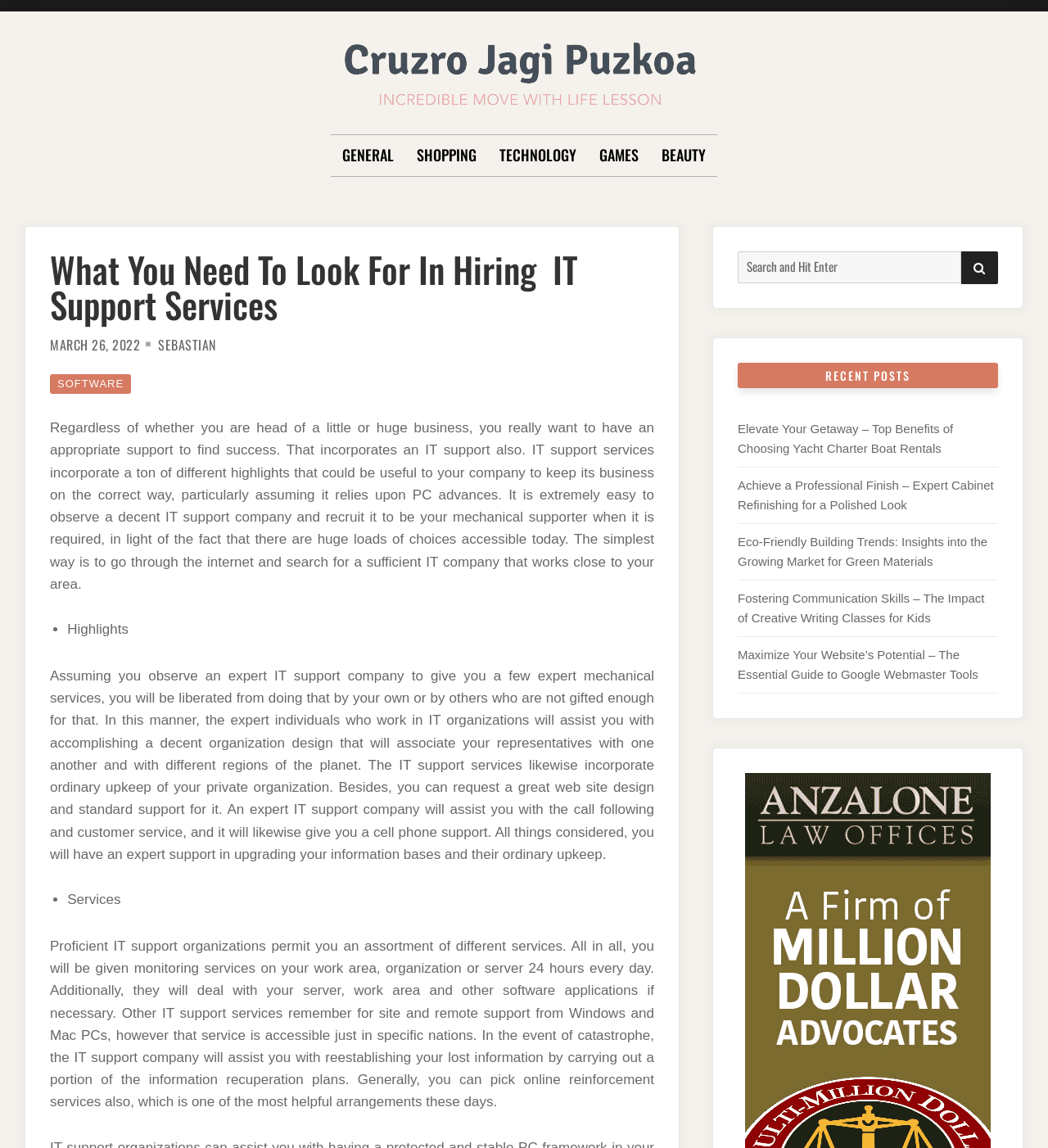Locate the bounding box coordinates of the element that should be clicked to execute the following instruction: "Read the 'What You Need To Look For In Hiring IT Support Services' article".

[0.048, 0.219, 0.624, 0.28]